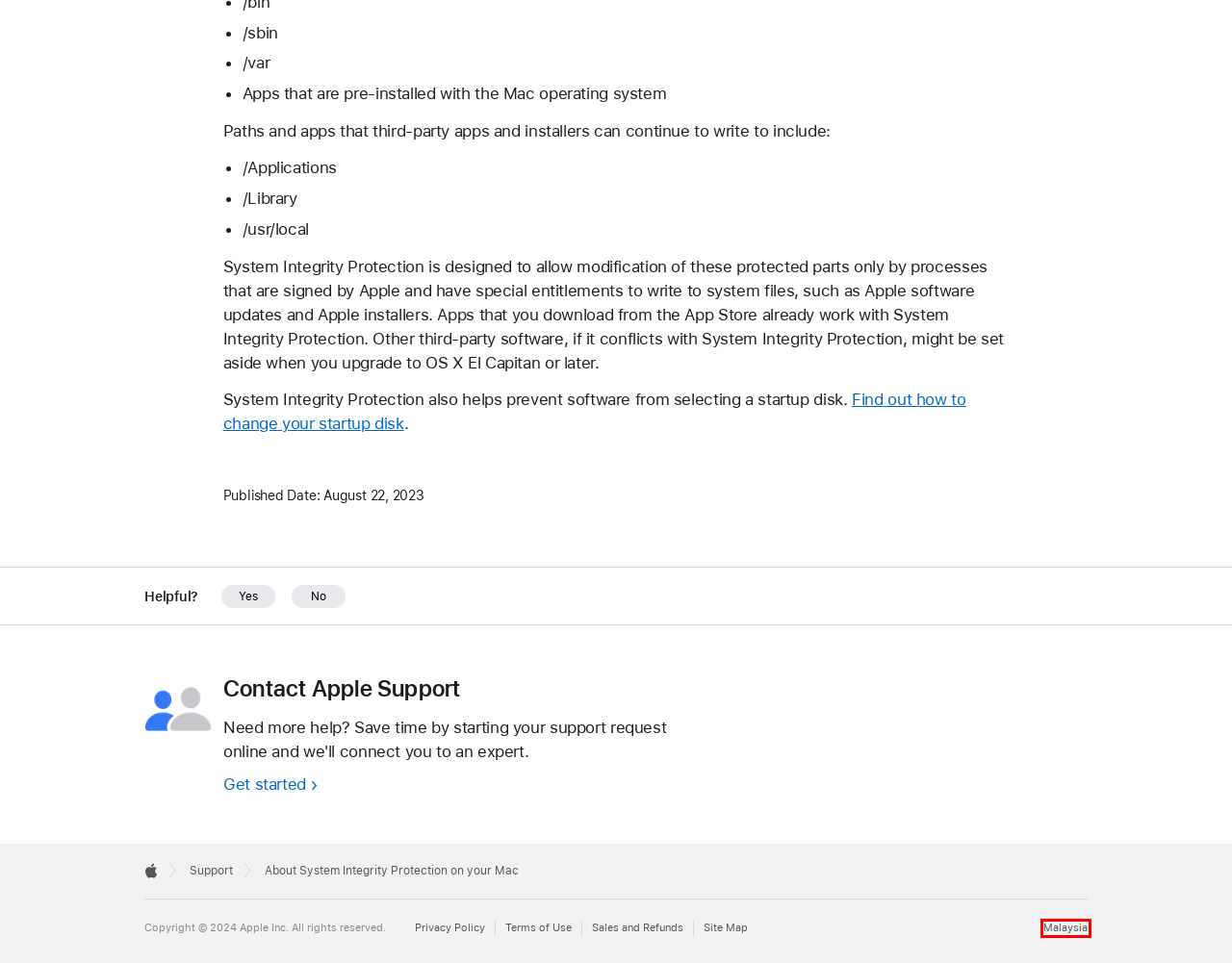Check out the screenshot of a webpage with a red rectangle bounding box. Select the best fitting webpage description that aligns with the new webpage after clicking the element inside the bounding box. Here are the candidates:
A. Official Apple Support
B. Consent Form
C. Change your Mac startup disk – Apple Support (UK)
D. Choose Your Country or Region – Apple Support
E. Site Map - Apple (MY)
F. Legal - Apple Privacy Policy - Apple
G. Sales Policies - Apple (MY)
H. Legal - Website Terms of Use - Apple

D